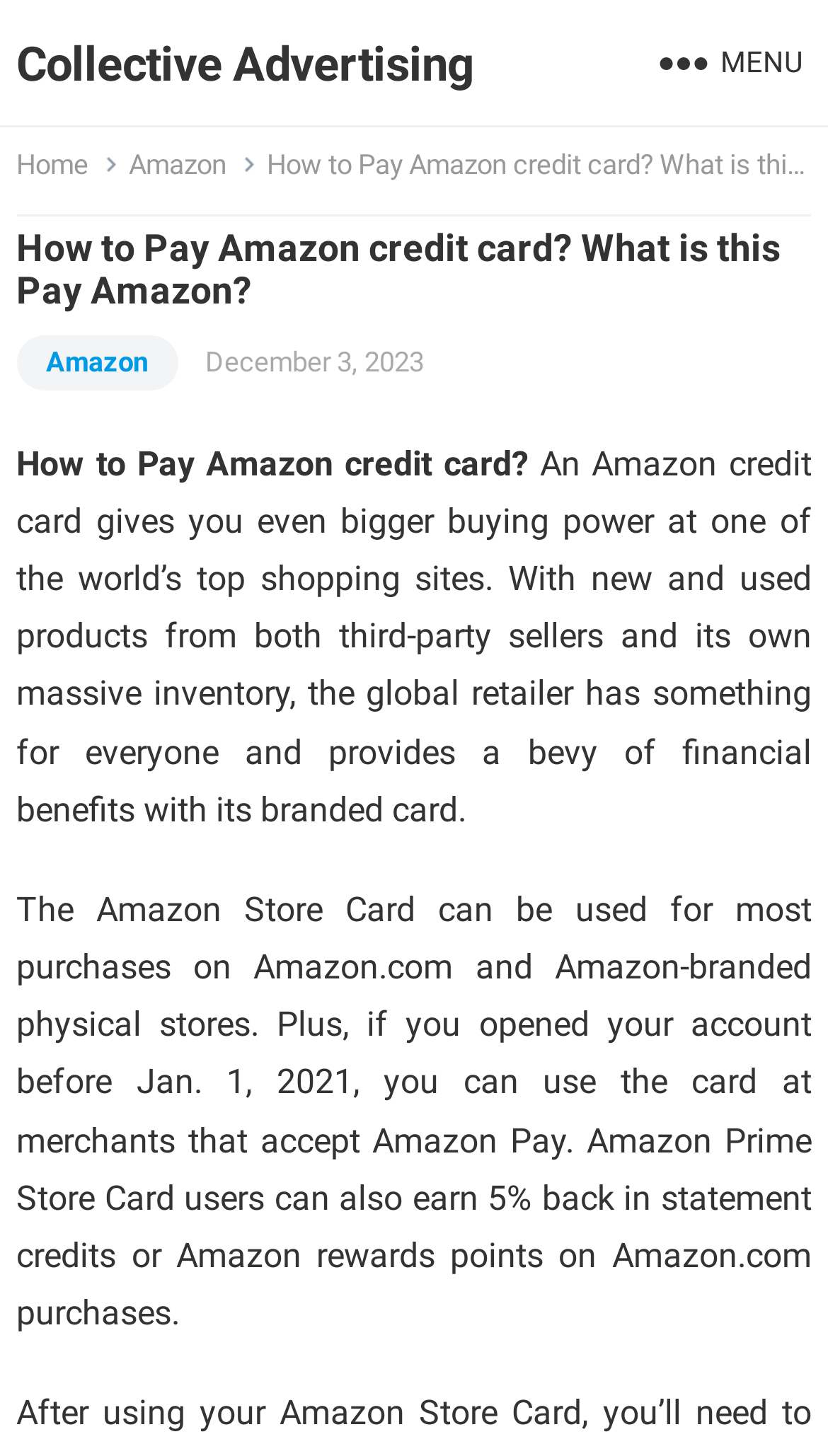What is the benefit of using Amazon Prime Store Card?
Please provide a single word or phrase as the answer based on the screenshot.

5% back in statement credits or Amazon rewards points